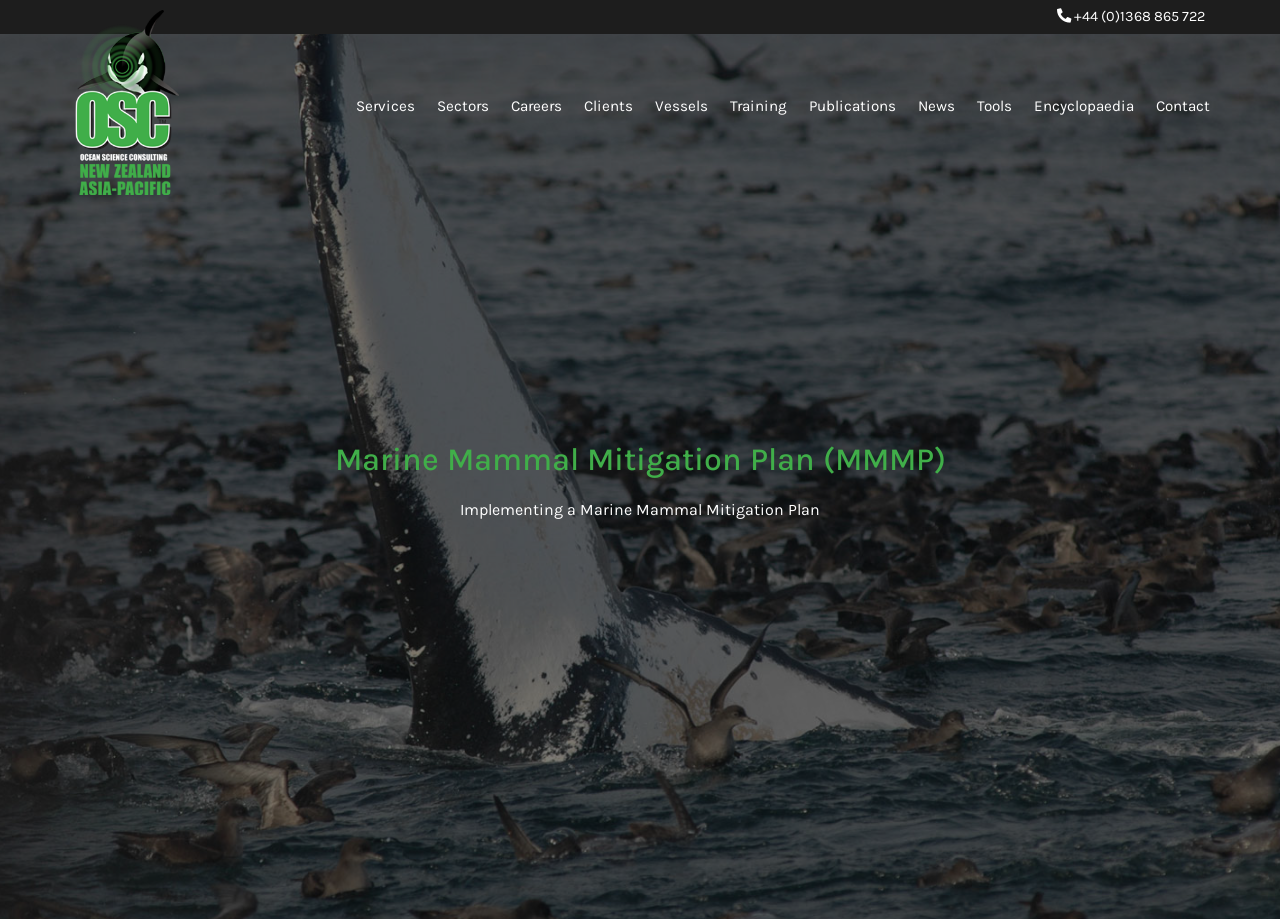Please determine the primary heading and provide its text.

Marine Mammal Mitigation Plan (MMMP)